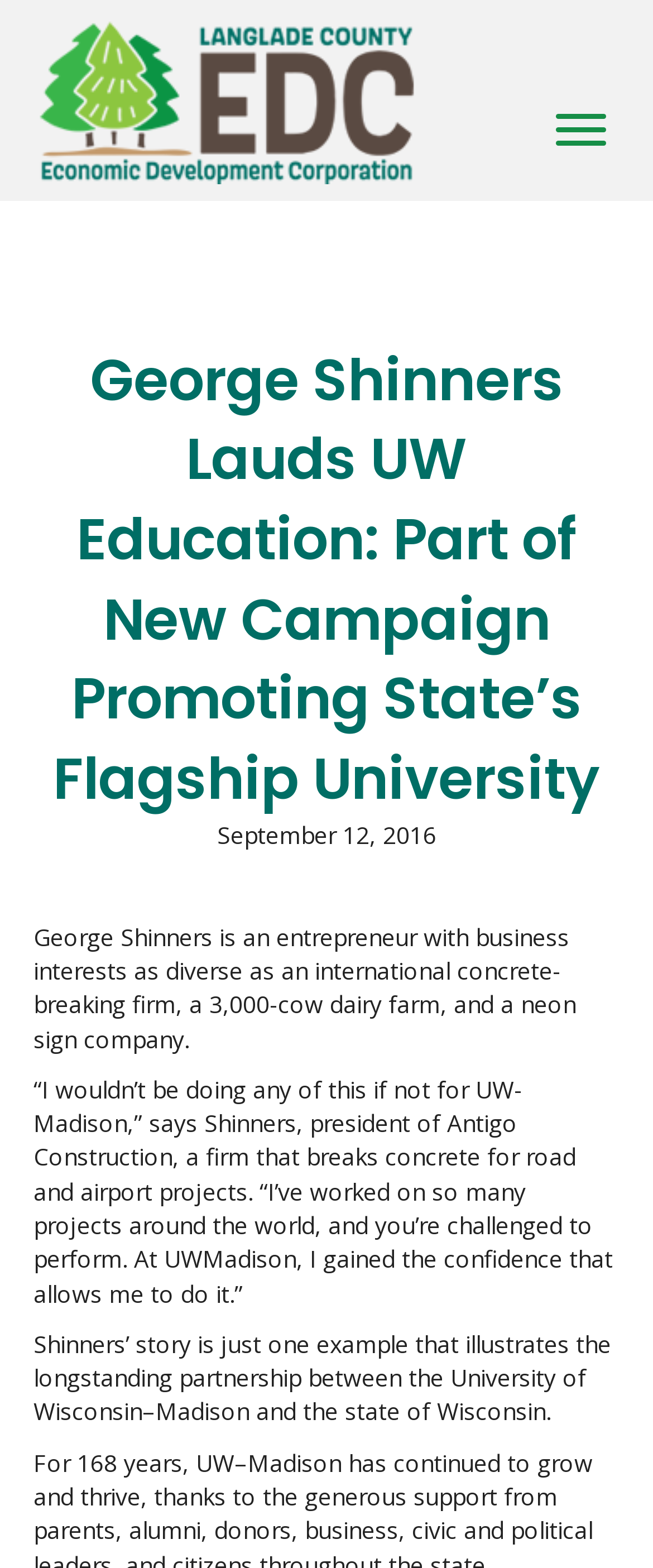Provide the bounding box coordinates in the format (top-left x, top-left y, bottom-right x, bottom-right y). All values are floating point numbers between 0 and 1. Determine the bounding box coordinate of the UI element described as: aria-label="Menu"

[0.831, 0.065, 0.949, 0.101]